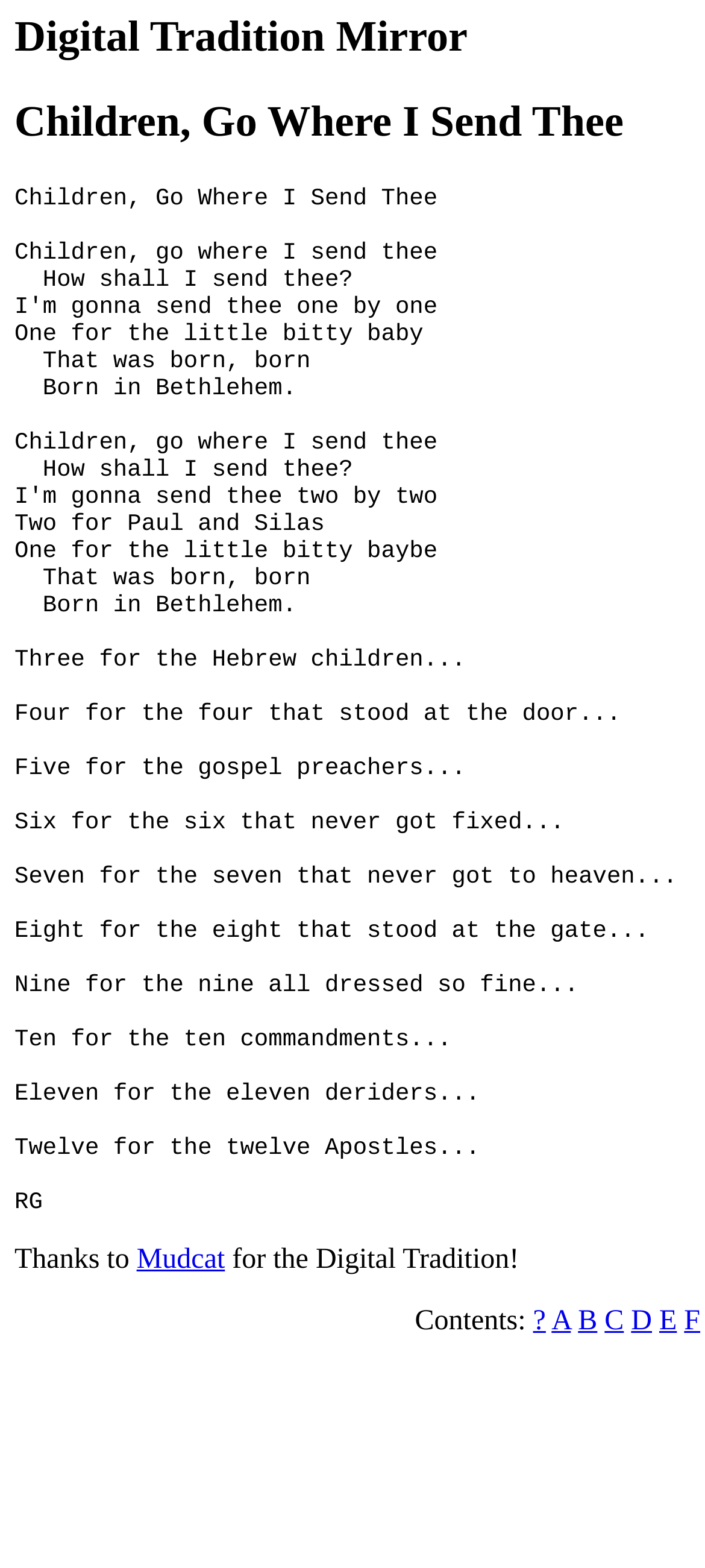Determine the bounding box for the described HTML element: "?". Ensure the coordinates are four float numbers between 0 and 1 in the format [left, top, right, bottom].

[0.756, 0.833, 0.774, 0.852]